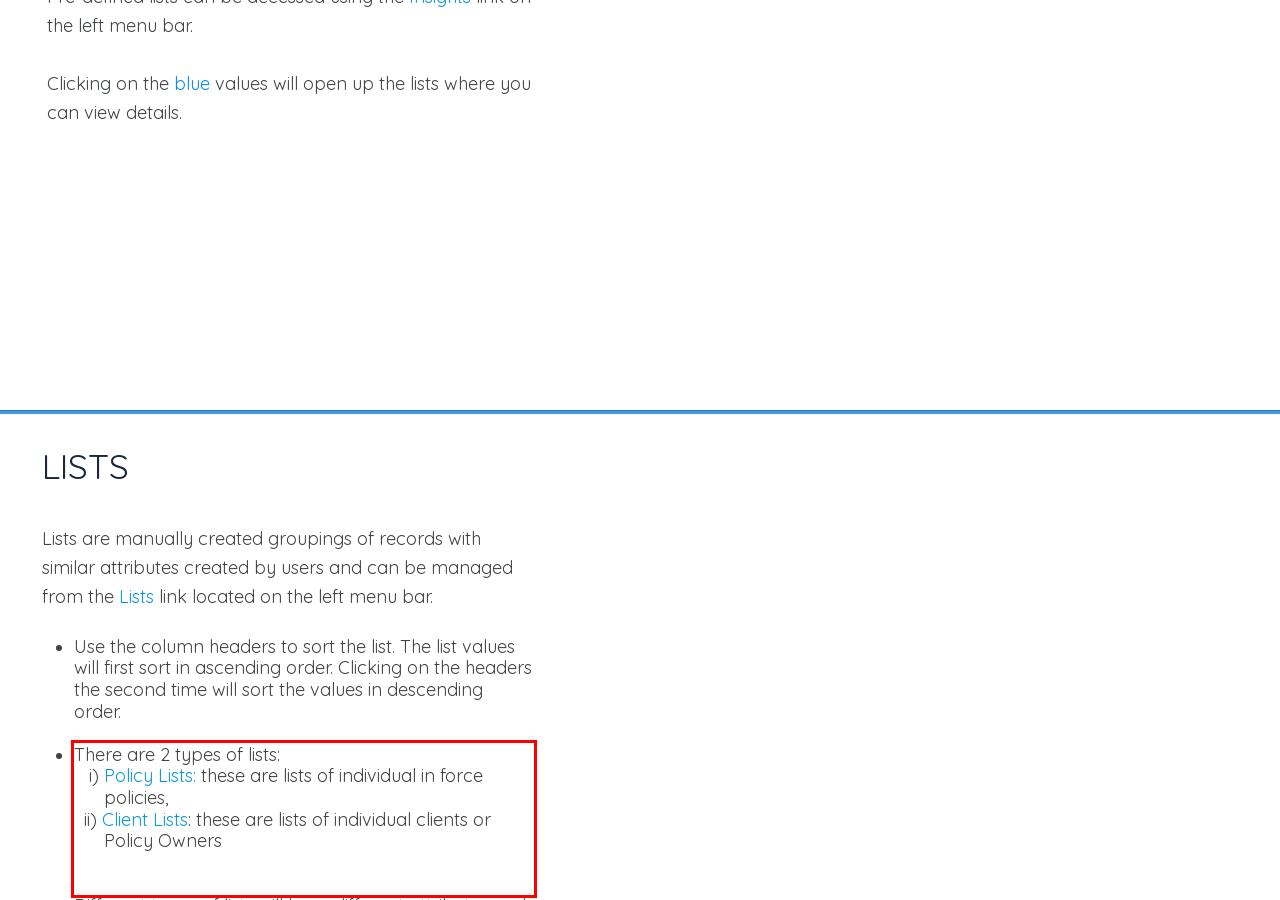You have a screenshot of a webpage with a UI element highlighted by a red bounding box. Use OCR to obtain the text within this highlighted area.

There are 2 types of lists: i) Policy Lists: these are lists of individual in force policies, ii) Client Lists: these are lists of individual clients or Policy Owners